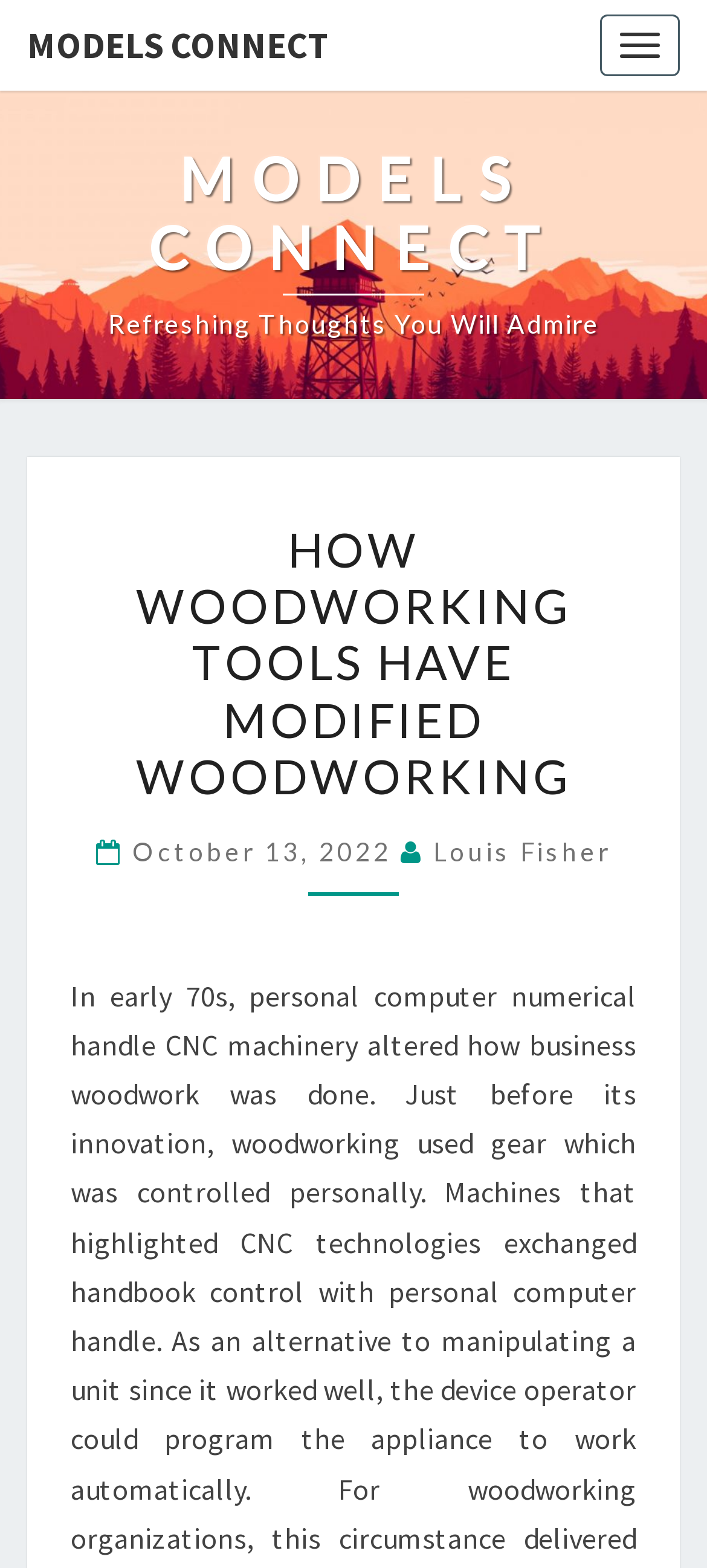When was the article published?
Refer to the image and give a detailed response to the question.

The publication date of the article can be found next to the author's name, where the link 'October 13, 2022' is located, which suggests that it is the publication date of the article.